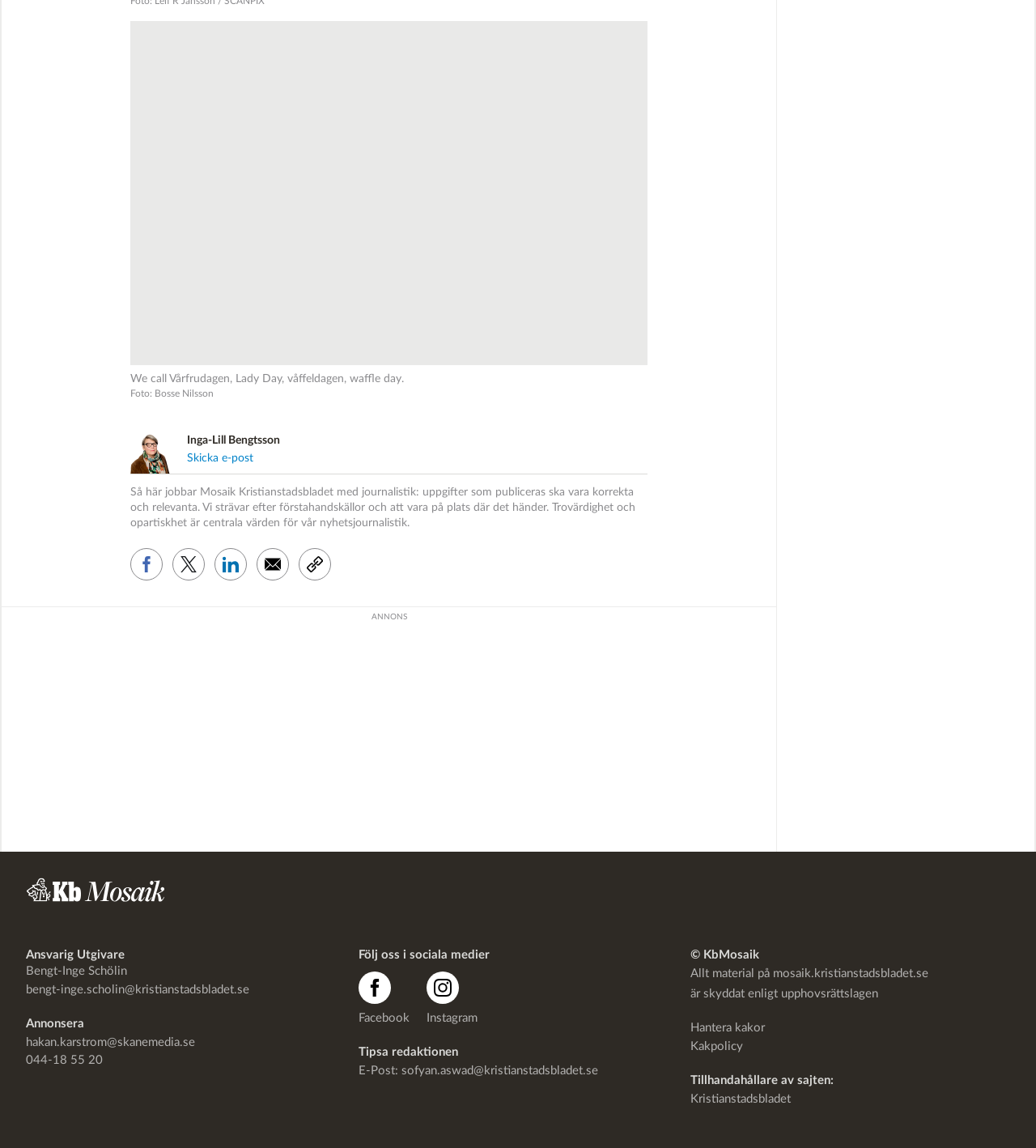Locate the bounding box coordinates of the area you need to click to fulfill this instruction: 'Get in touch with the advertising department'. The coordinates must be in the form of four float numbers ranging from 0 to 1: [left, top, right, bottom].

[0.025, 0.901, 0.188, 0.915]